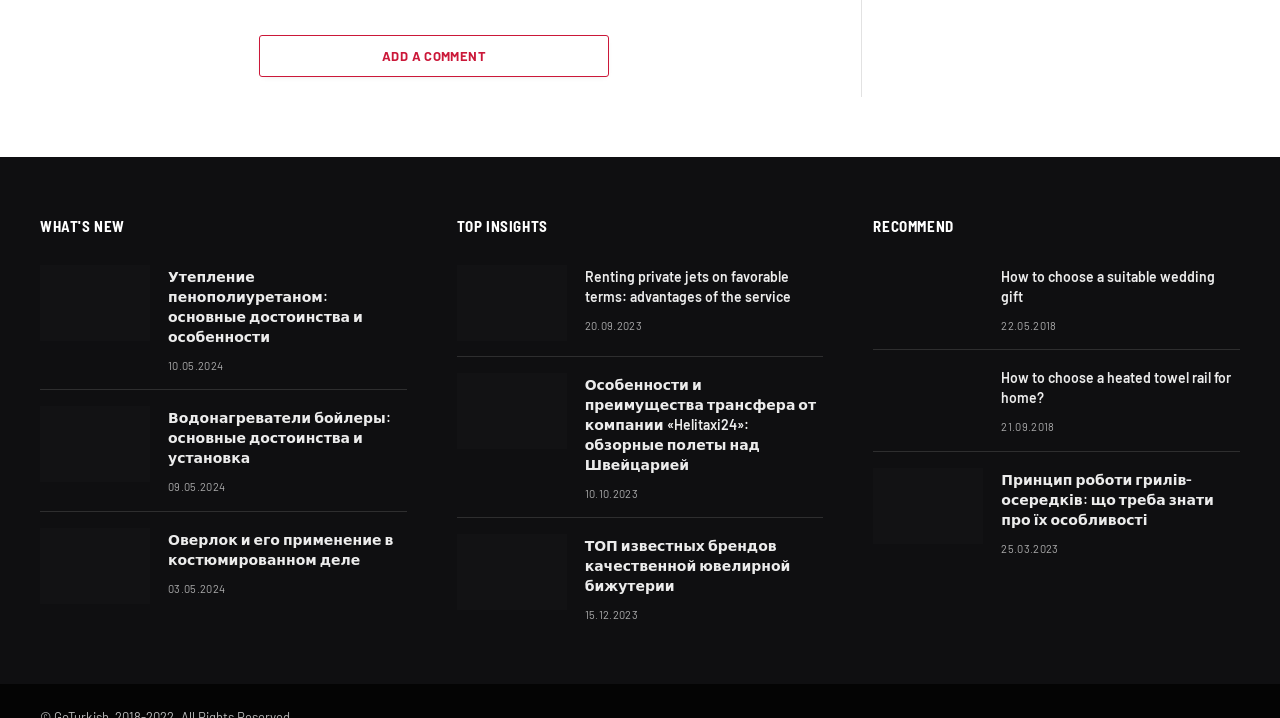Identify the bounding box coordinates for the element that needs to be clicked to fulfill this instruction: "Read the article 'Утепление пенополиуретаном: основные достоинства и особенности'". Provide the coordinates in the format of four float numbers between 0 and 1: [left, top, right, bottom].

[0.131, 0.371, 0.318, 0.483]